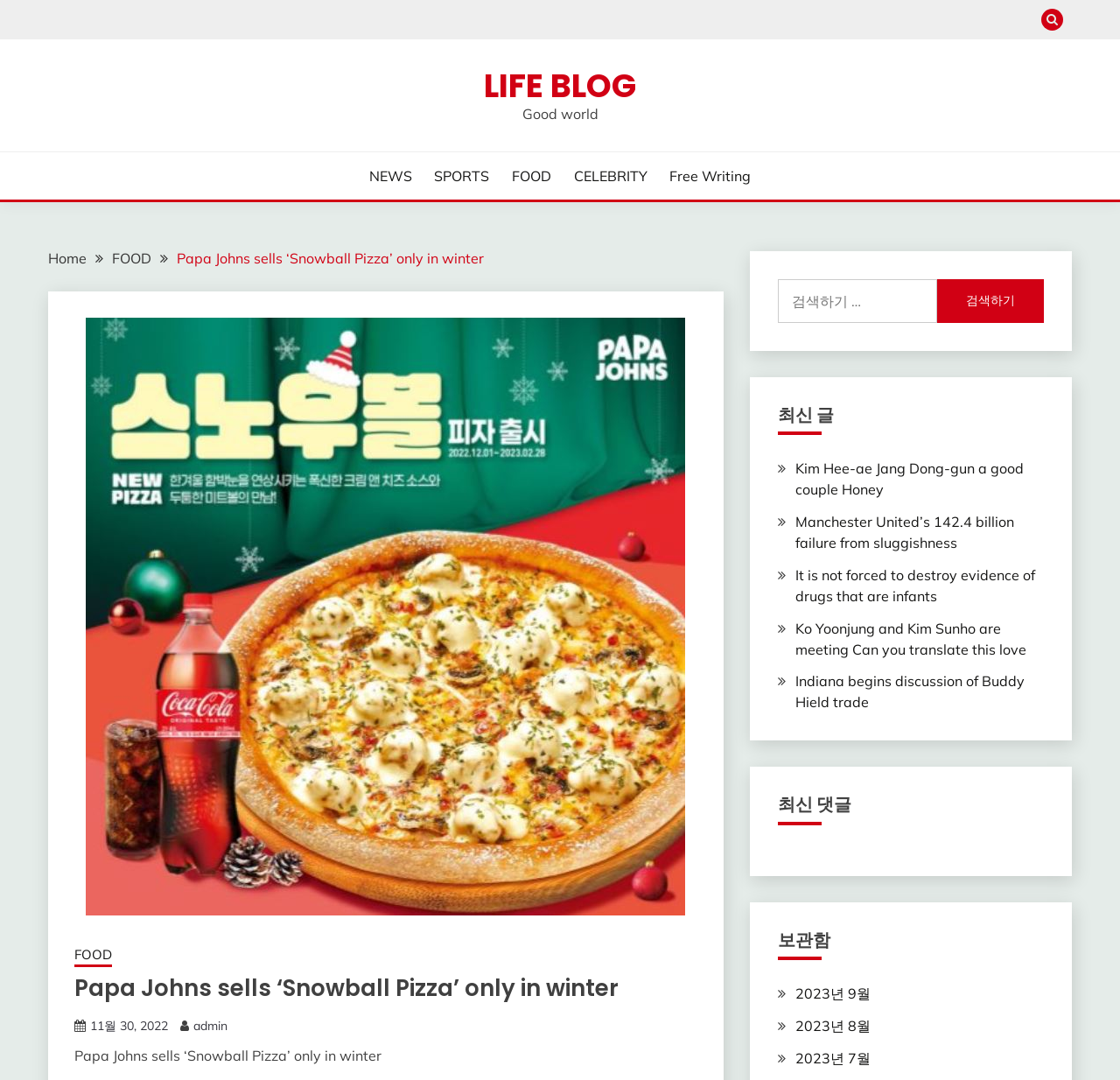Using the description "11월 30, 2022", locate and provide the bounding box of the UI element.

[0.08, 0.942, 0.15, 0.957]